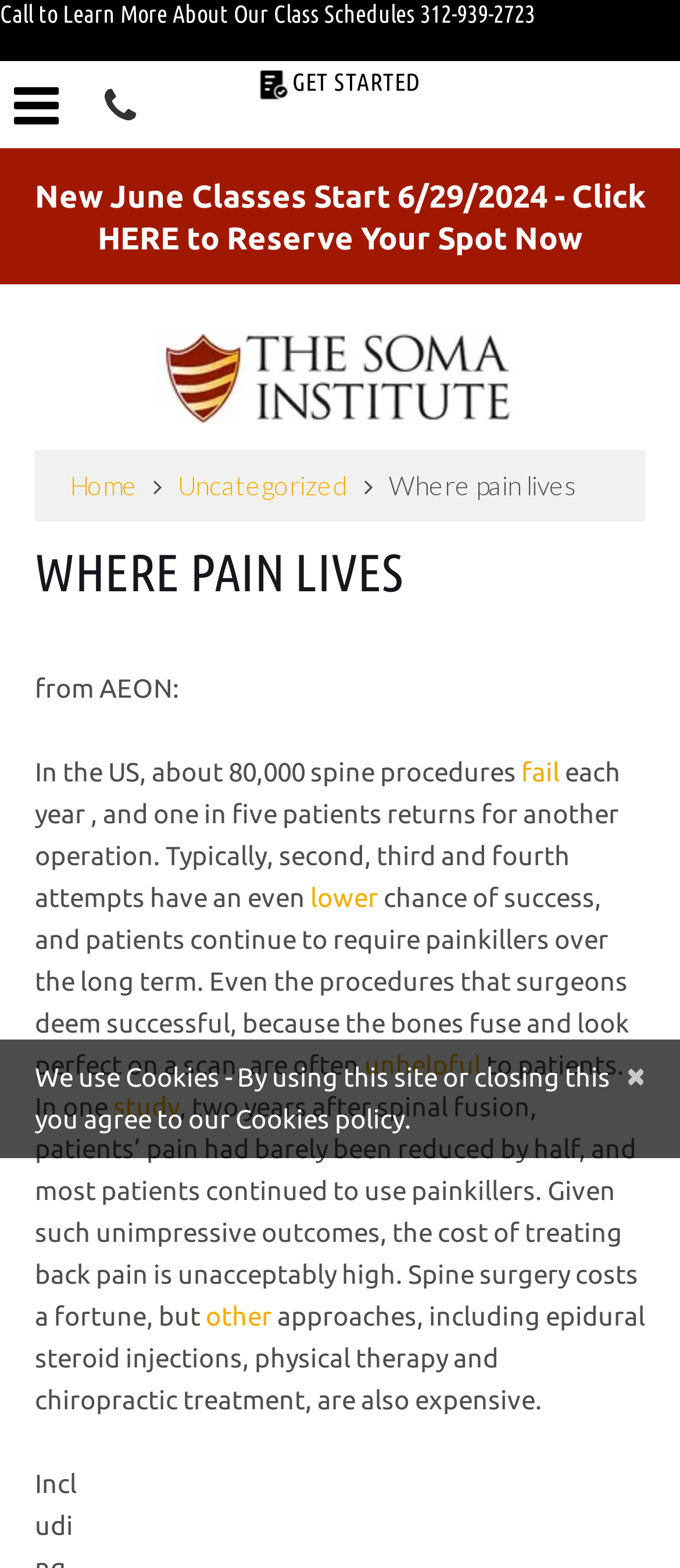What is the purpose of the 'GET STARTED' button?
Refer to the image and give a detailed answer to the query.

I found the answer by looking at the link element with the text 'GET STARTED' which is located near the image element with the text 'Apply Online to The Soma Institute', suggesting that the button is for applying online.